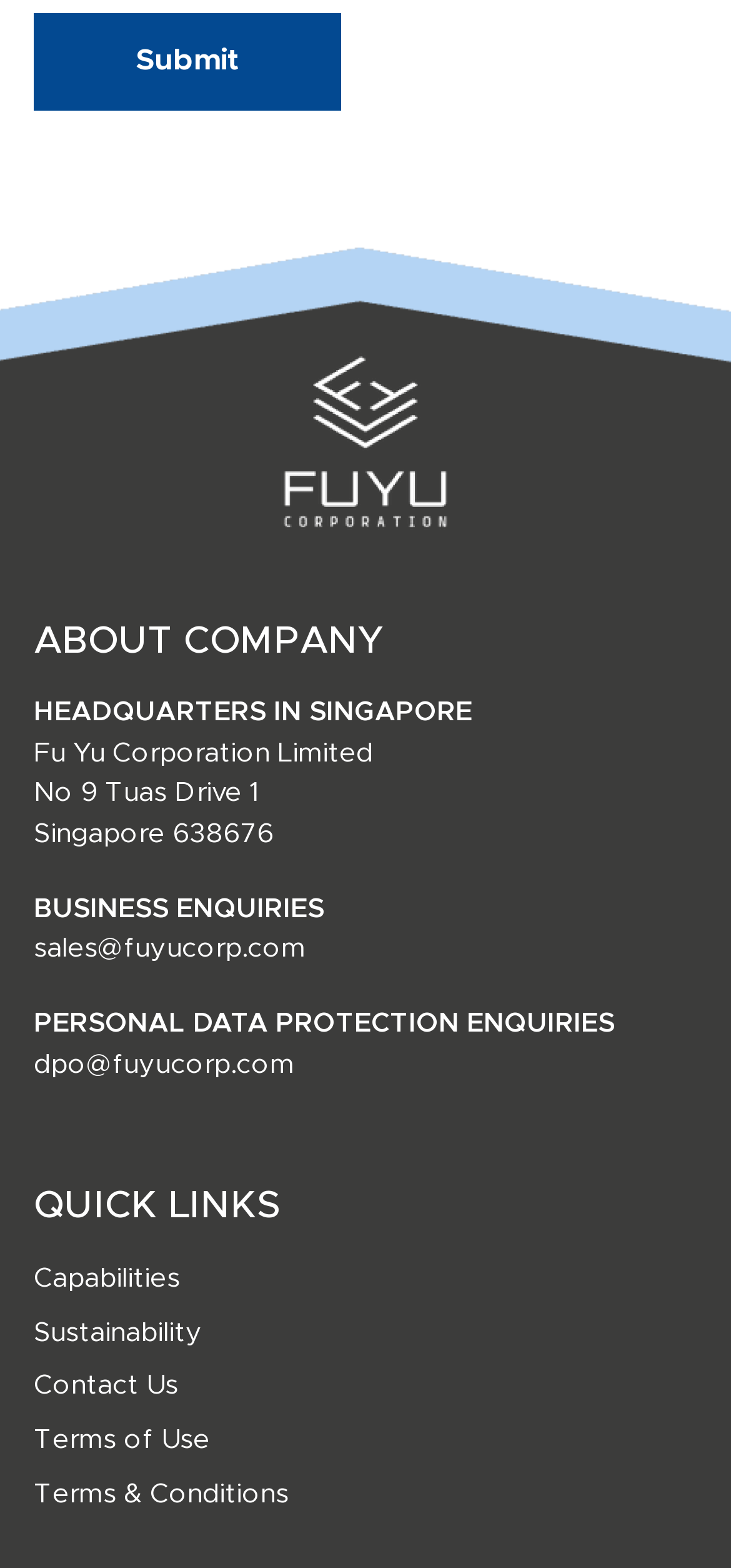Find and provide the bounding box coordinates for the UI element described with: "No 9 Tuas Drive 1".

[0.046, 0.498, 0.354, 0.515]